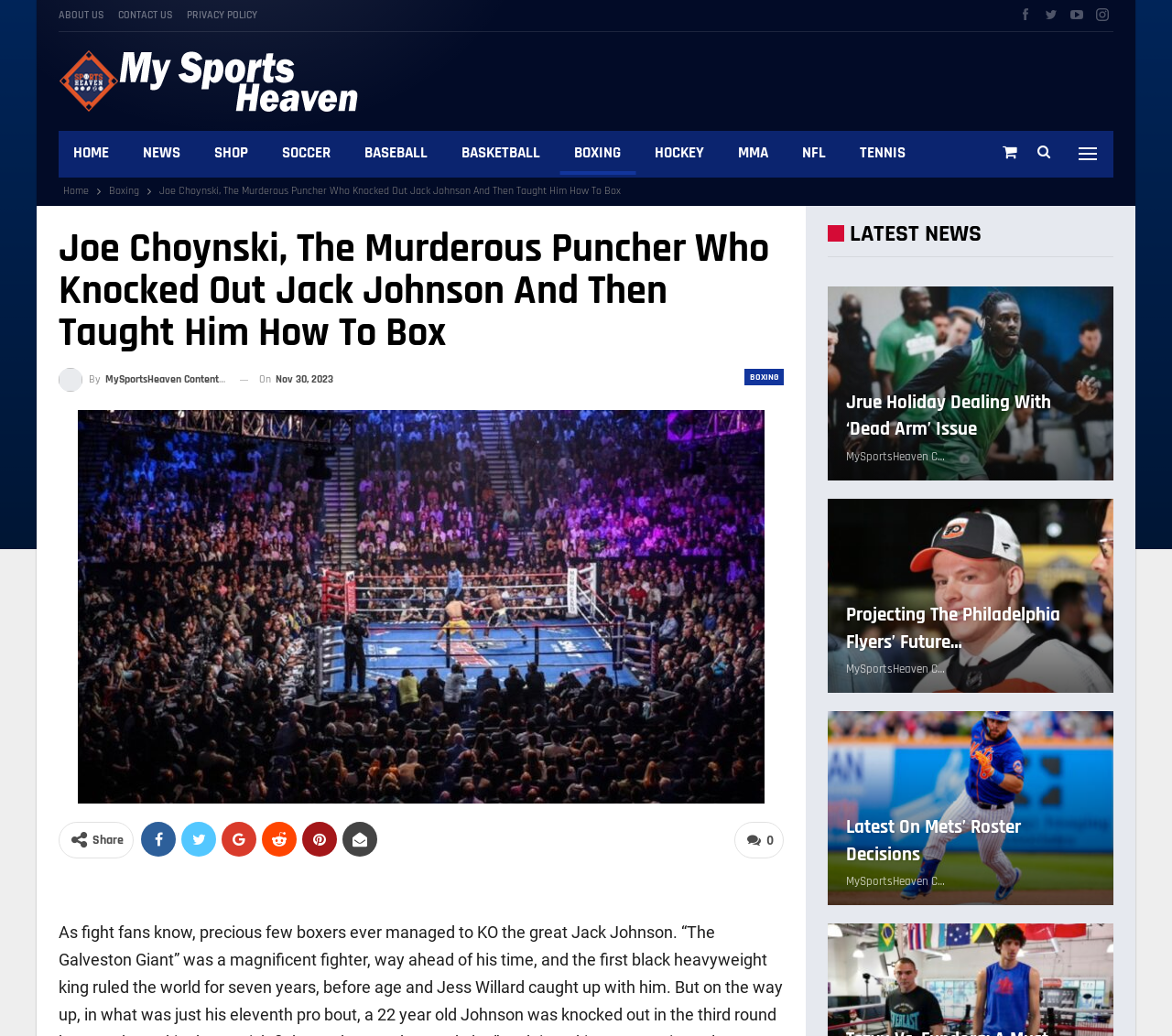What is the topic of the article below the current one?
Use the information from the screenshot to give a comprehensive response to the question.

I determined the answer by looking at the list of articles below the current one, where the first article's title is 'Jrue Holiday dealing with ‘dead arm’ issue'.